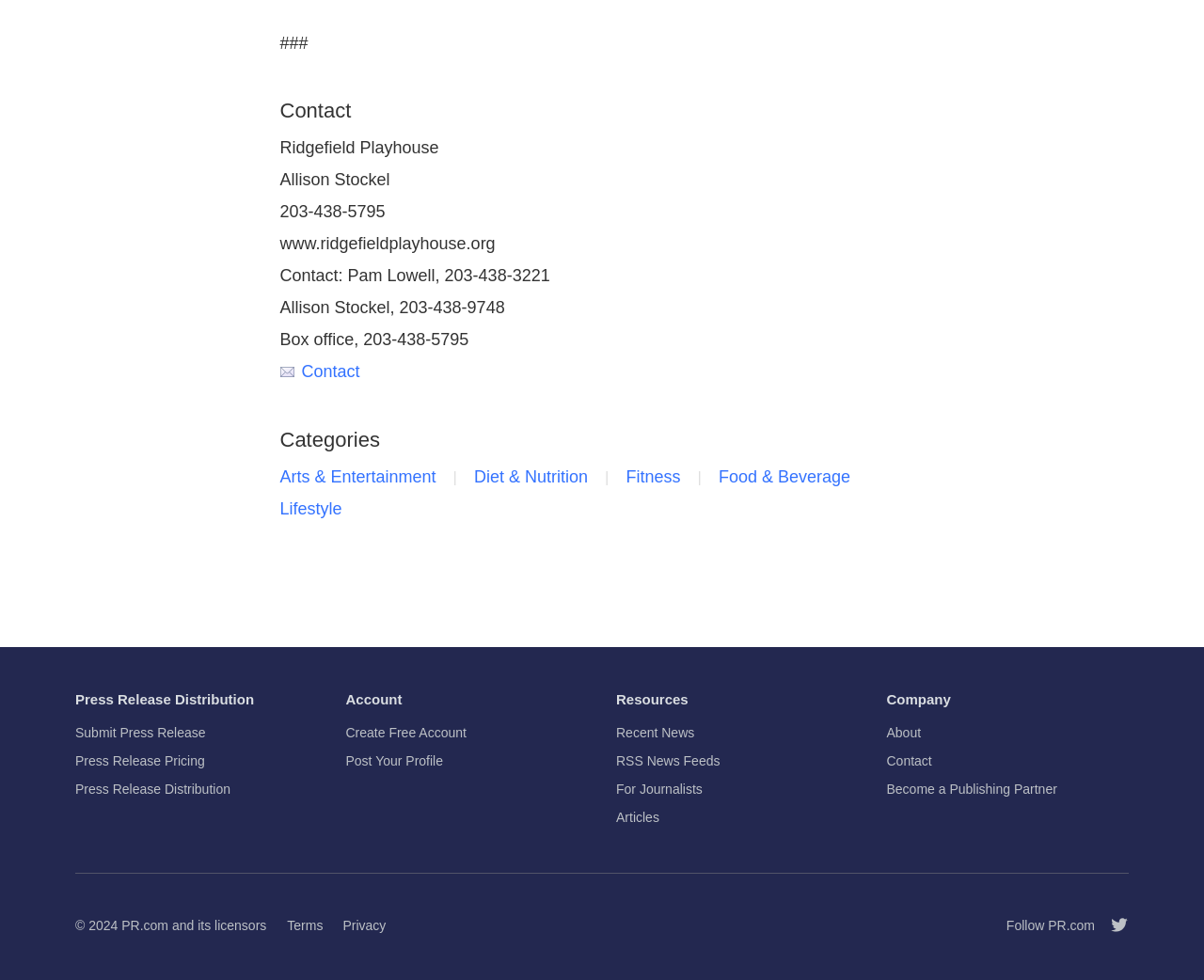Identify the bounding box coordinates of the section to be clicked to complete the task described by the following instruction: "View recent news". The coordinates should be four float numbers between 0 and 1, formatted as [left, top, right, bottom].

[0.512, 0.733, 0.577, 0.762]